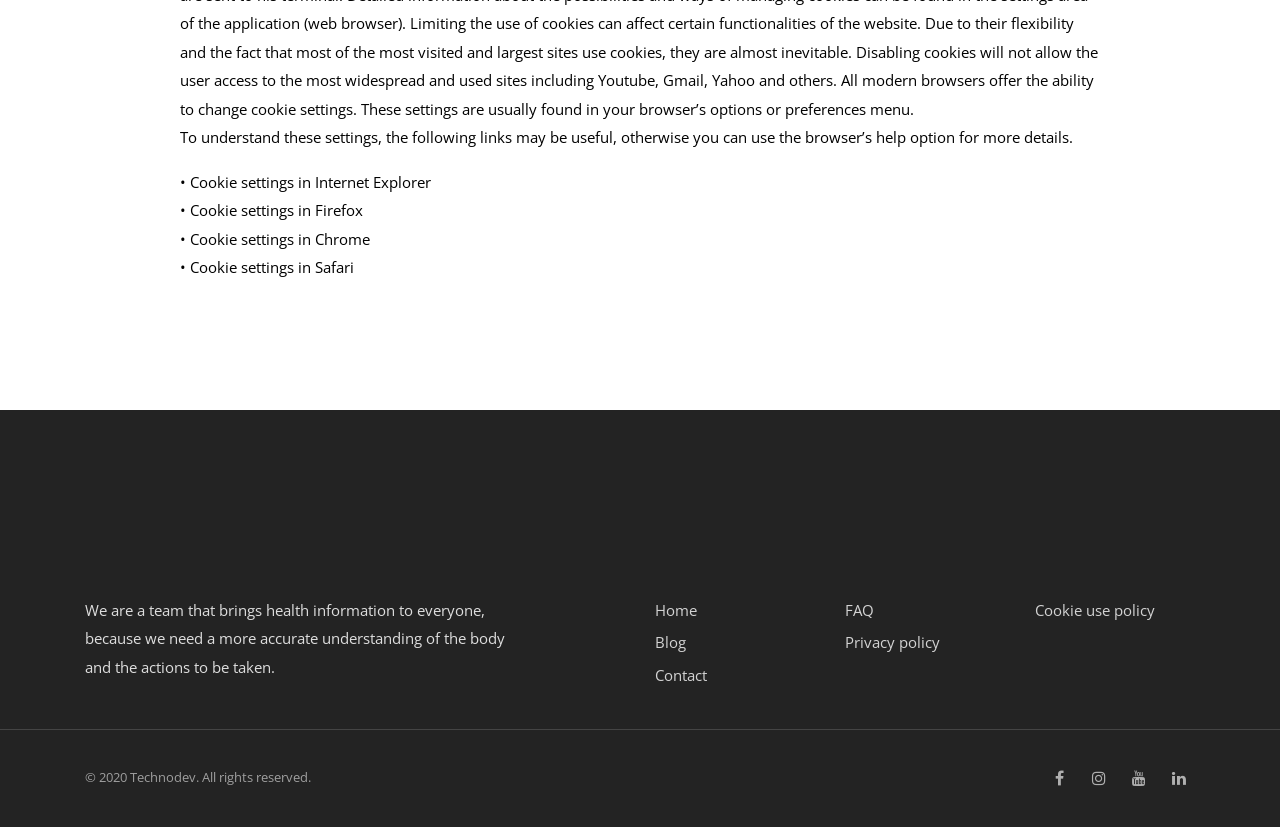Determine the bounding box coordinates for the region that must be clicked to execute the following instruction: "Check the Roberts Radio Limited Edition RT200 Turntable In Honor Of Amy Winehouse news".

None